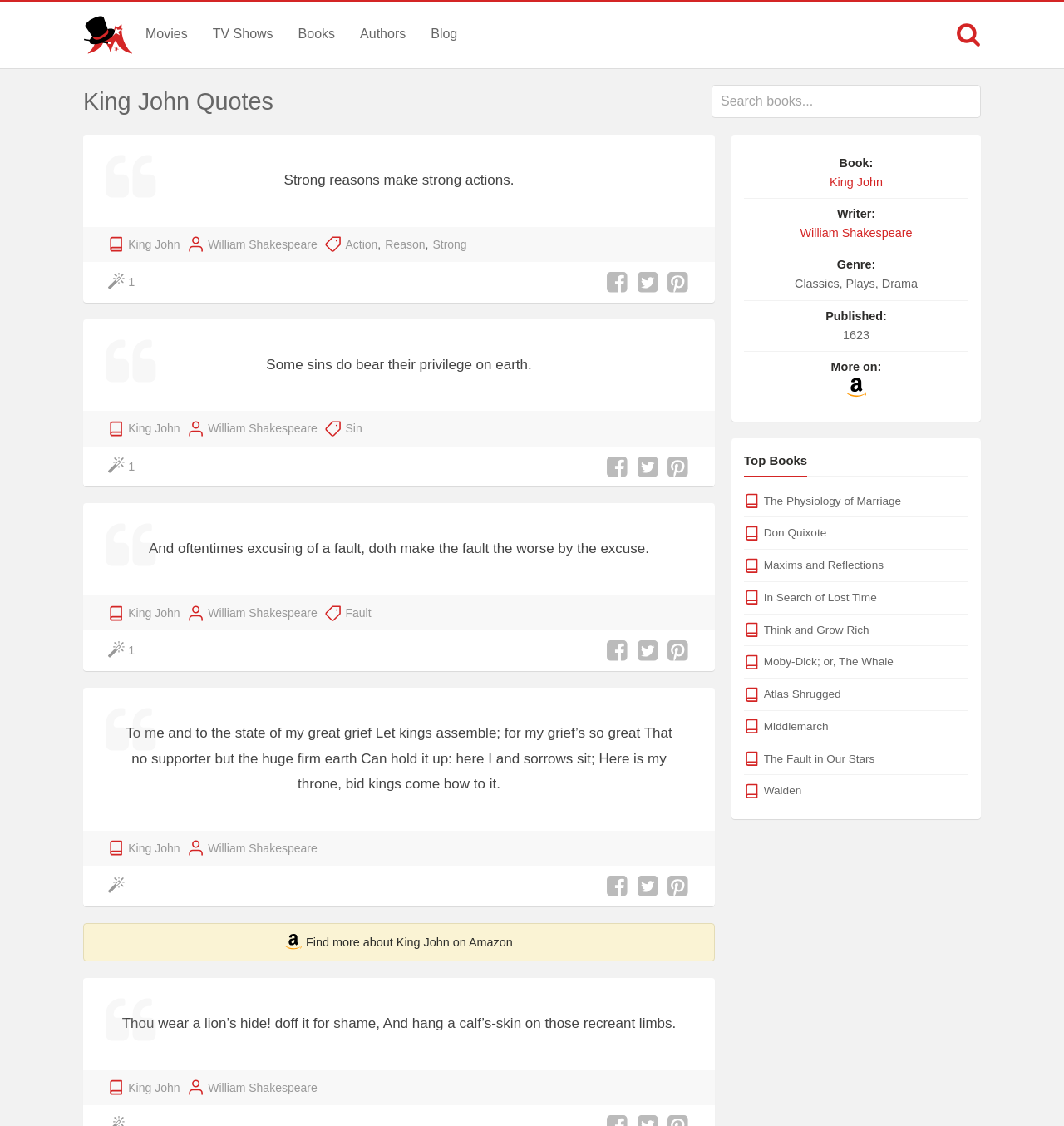Please identify the coordinates of the bounding box for the clickable region that will accomplish this instruction: "Search for books".

[0.669, 0.075, 0.922, 0.105]